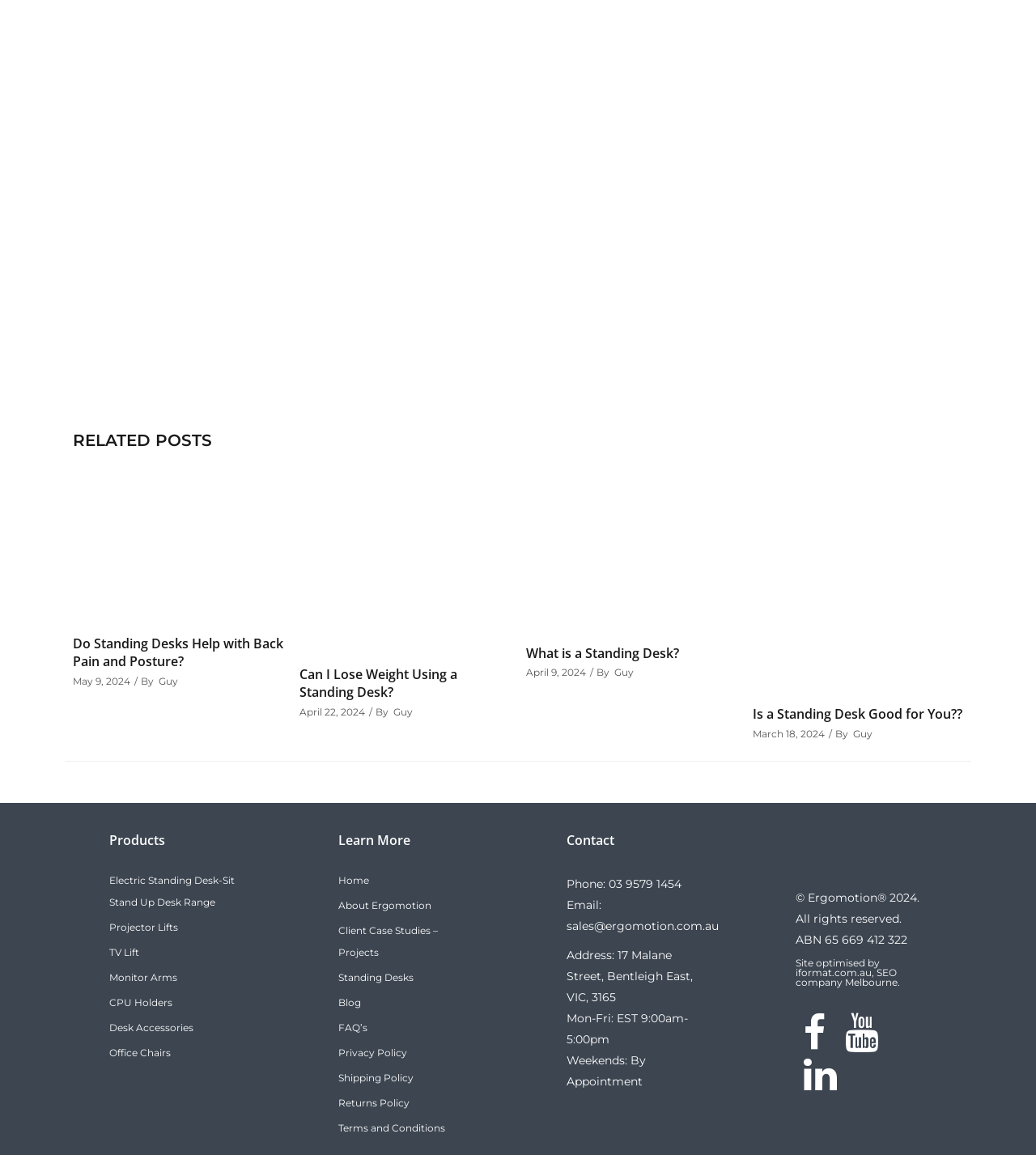Identify the bounding box coordinates of the region I need to click to complete this instruction: "Contact Ergomotion via phone".

[0.588, 0.759, 0.658, 0.771]